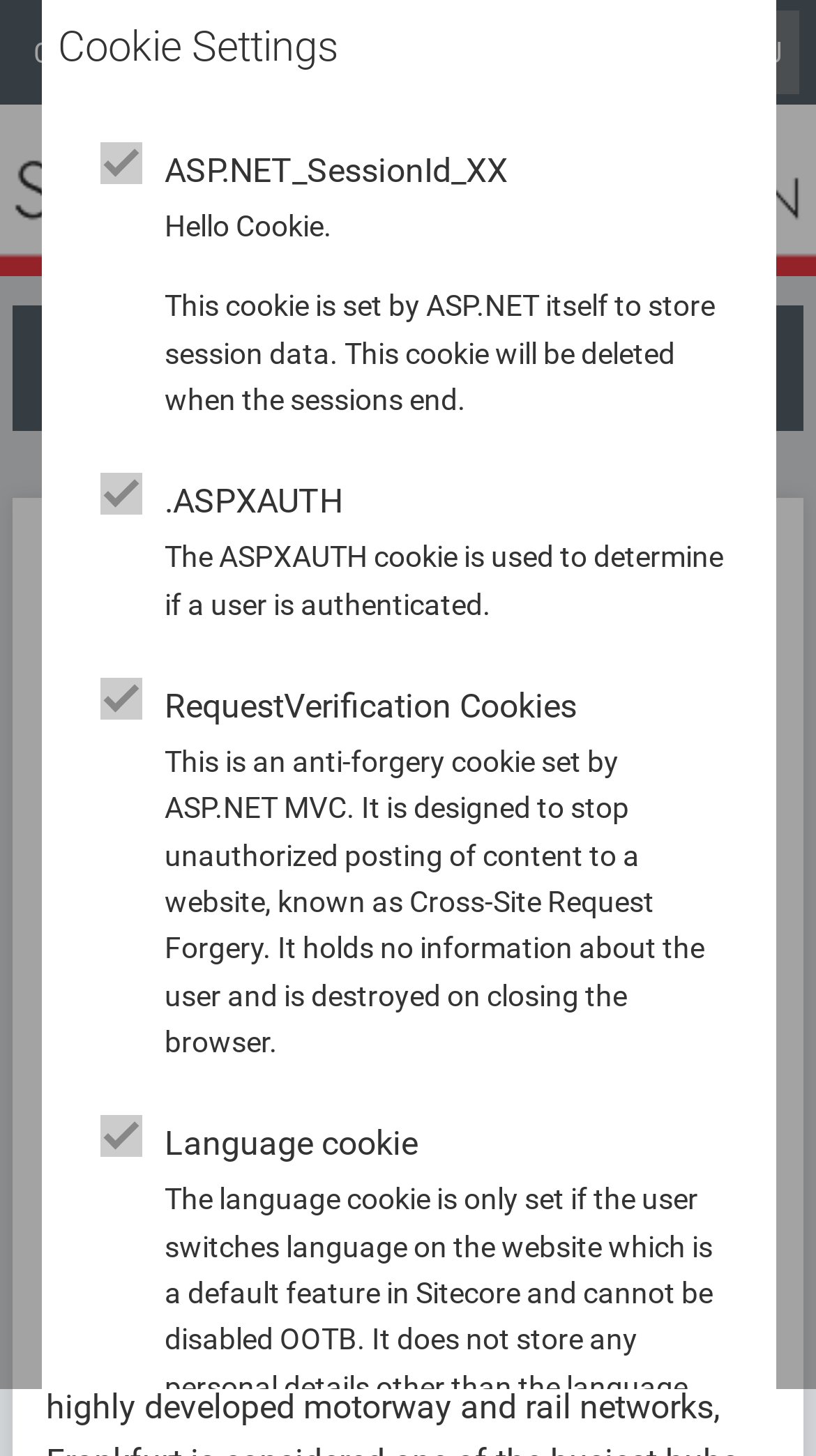What is the theme of the selected tab?
Based on the screenshot, give a detailed explanation to answer the question.

I determined the answer by examining the tablist element, which contains a tab with the text ' INTERNATIONAL CITY' that is expanded and selected.